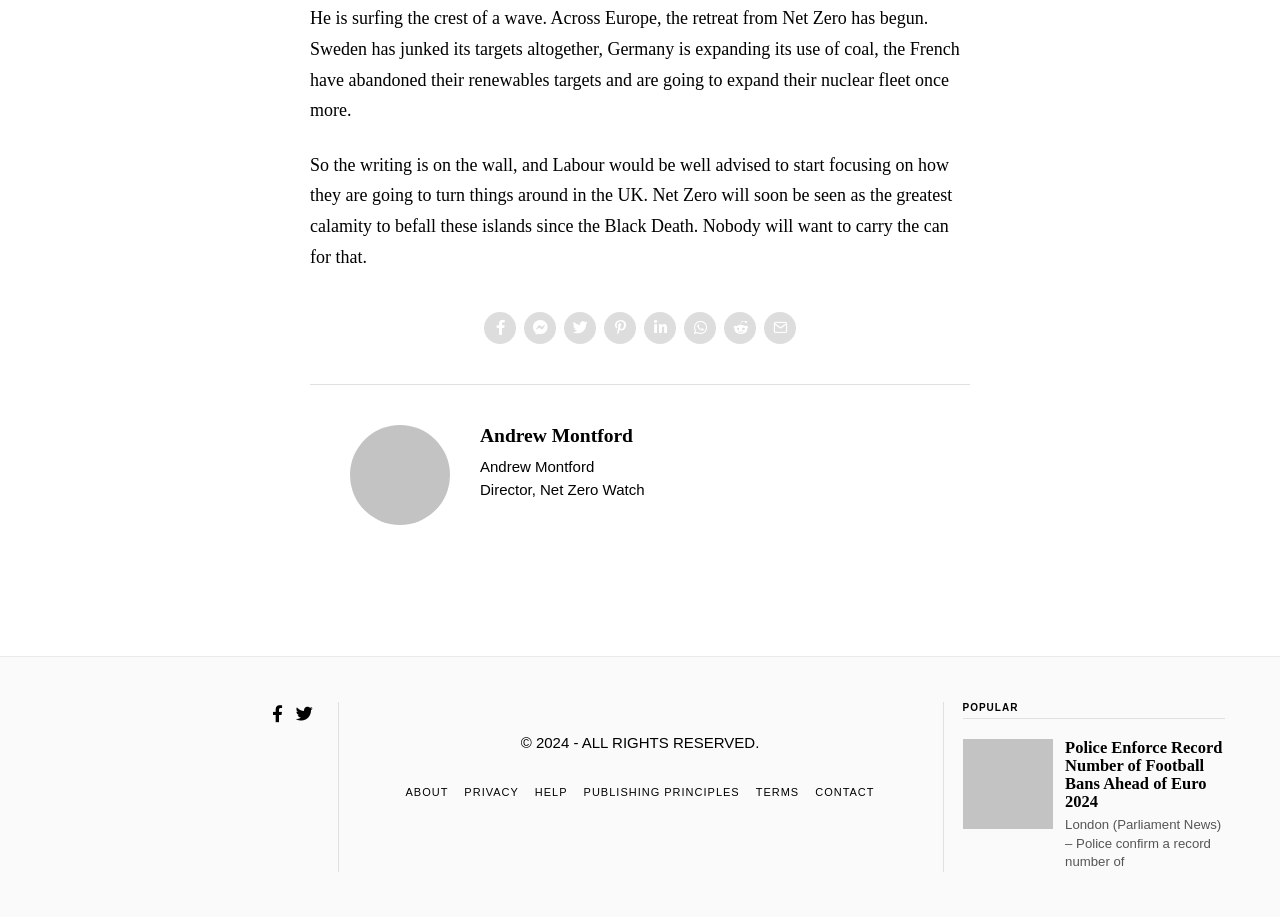Identify the bounding box coordinates of the specific part of the webpage to click to complete this instruction: "Visit the ABOUT page".

[0.317, 0.855, 0.35, 0.873]